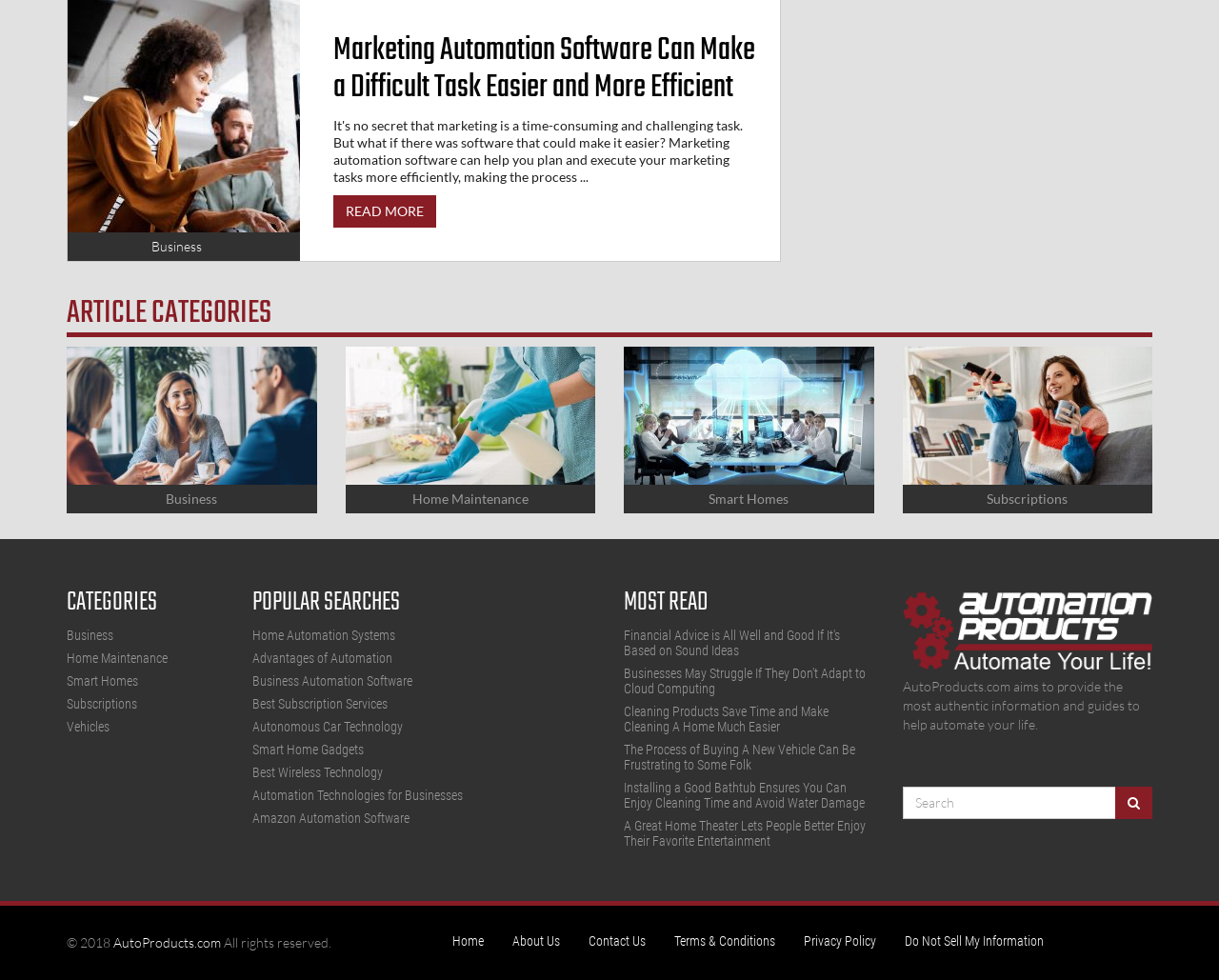Please determine the bounding box coordinates of the area that needs to be clicked to complete this task: 'Click the 'About us' link'. The coordinates must be four float numbers between 0 and 1, formatted as [left, top, right, bottom].

None